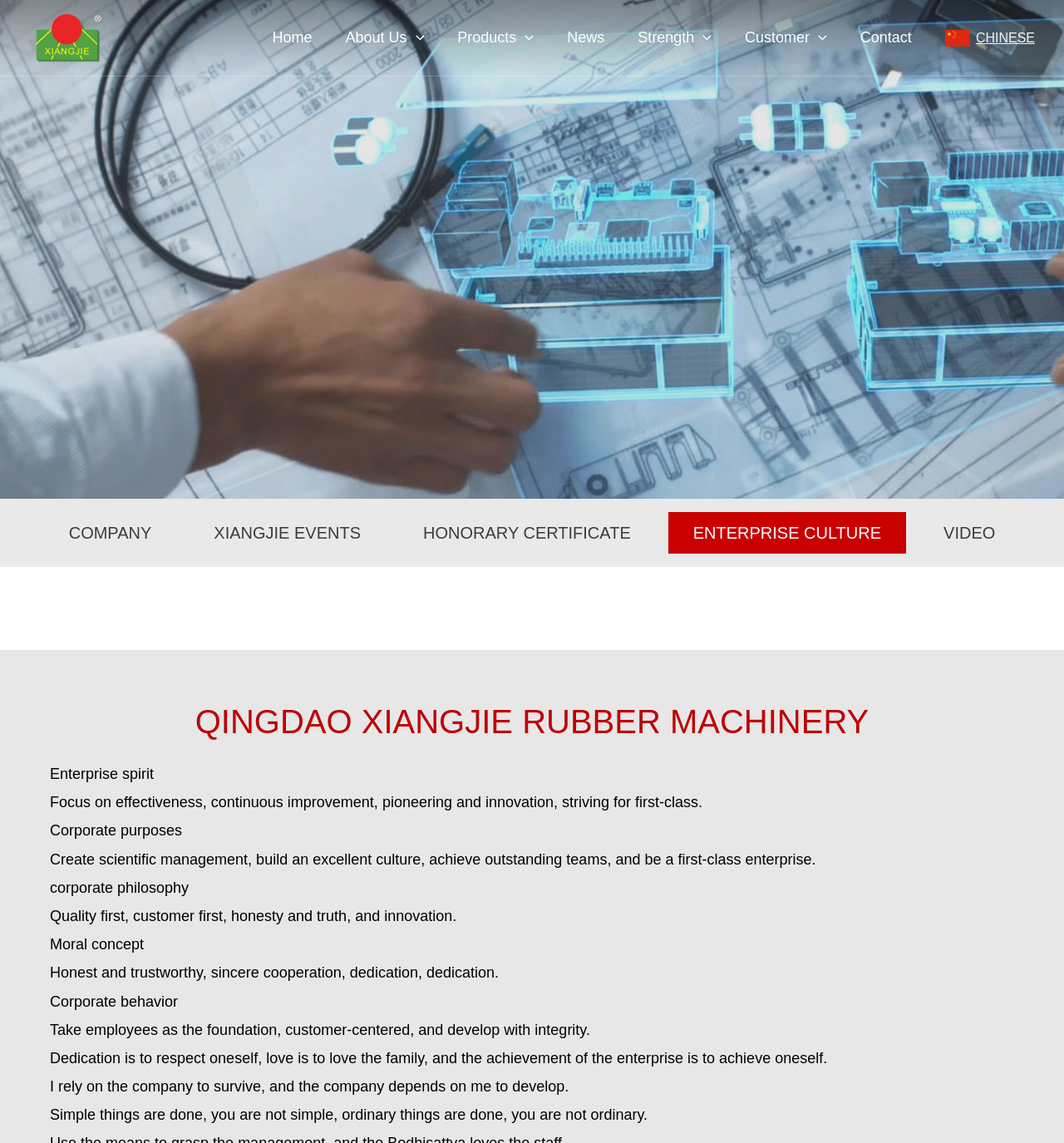Can you specify the bounding box coordinates of the area that needs to be clicked to fulfill the following instruction: "Switch to Chinese language"?

[0.888, 0.022, 0.973, 0.044]